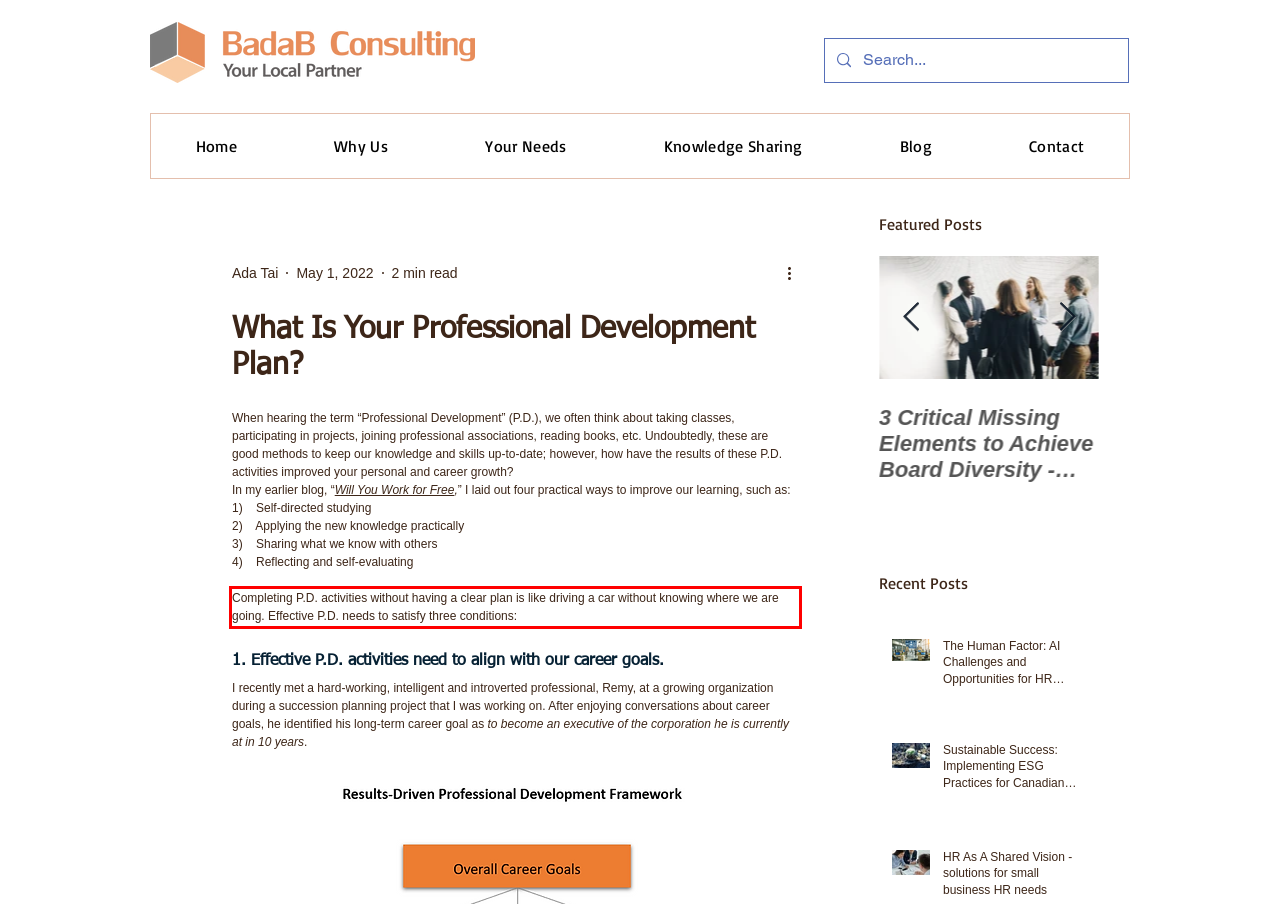Please perform OCR on the text within the red rectangle in the webpage screenshot and return the text content.

Completing P.D. activities without having a clear plan is like driving a car without knowing where we are going. Effective P.D. needs to satisfy three conditions: